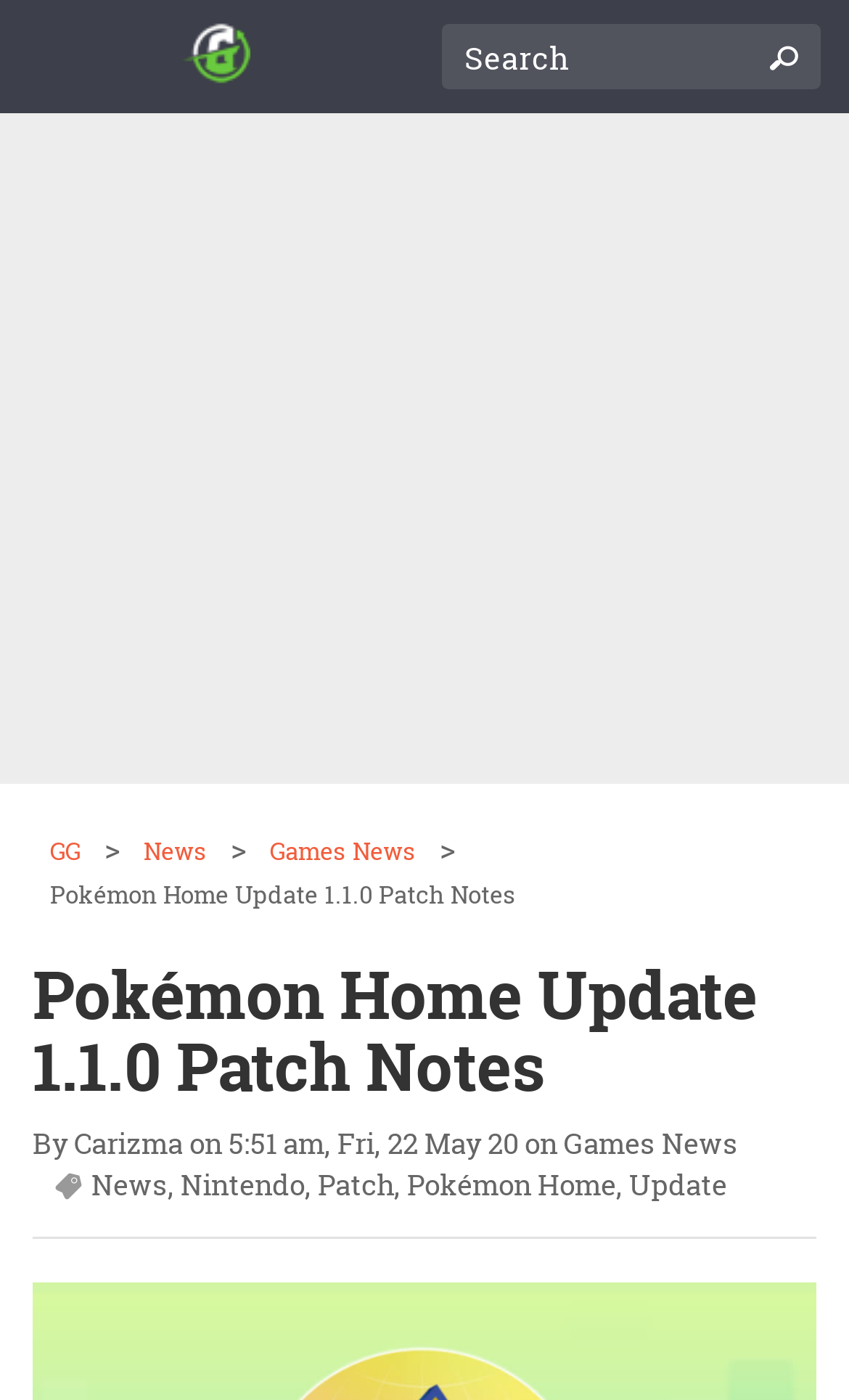Please reply to the following question with a single word or a short phrase:
What is the logo on the top left?

Games Guides